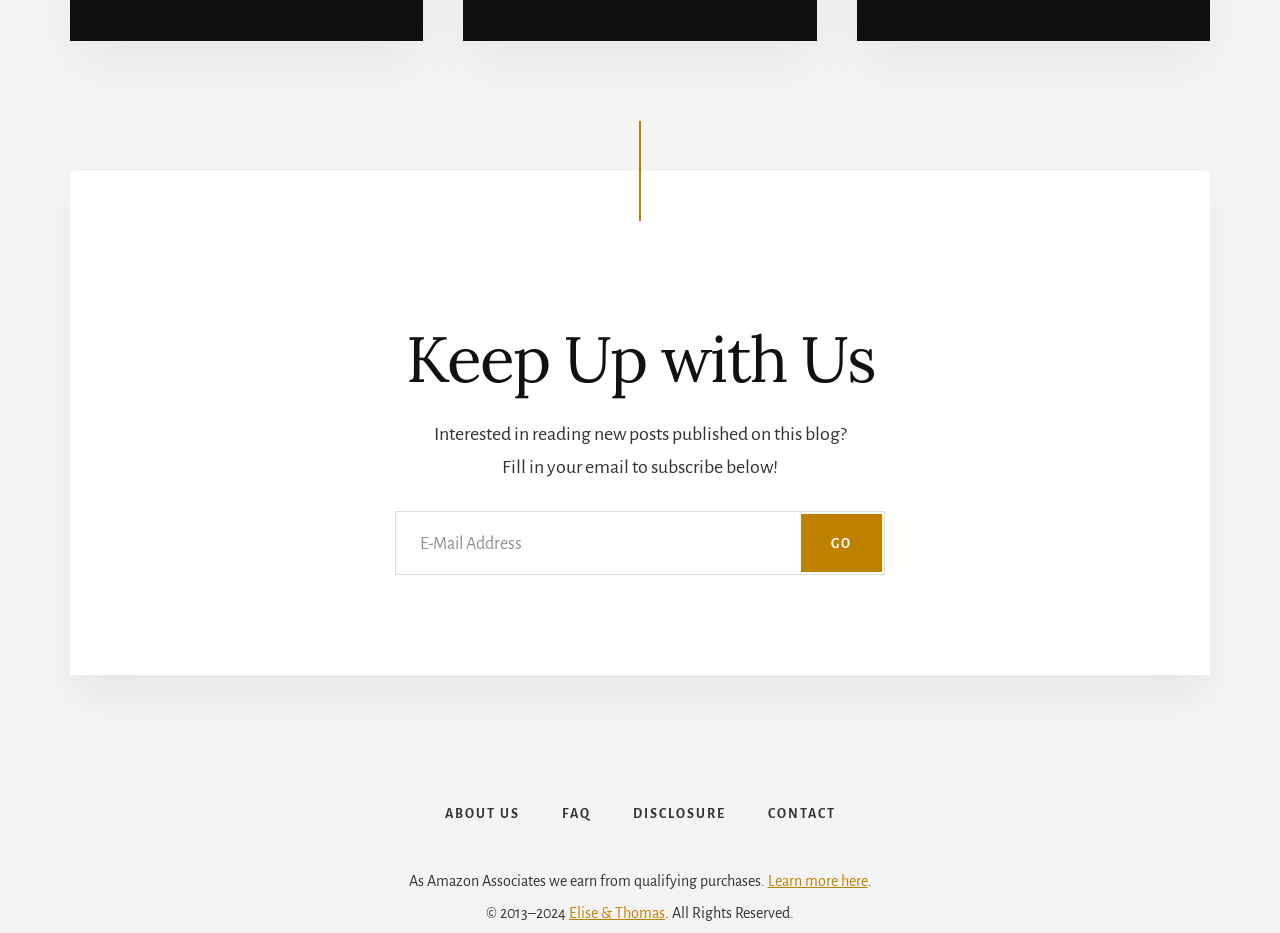Predict the bounding box of the UI element based on this description: "Tradition & Deer Trails".

None